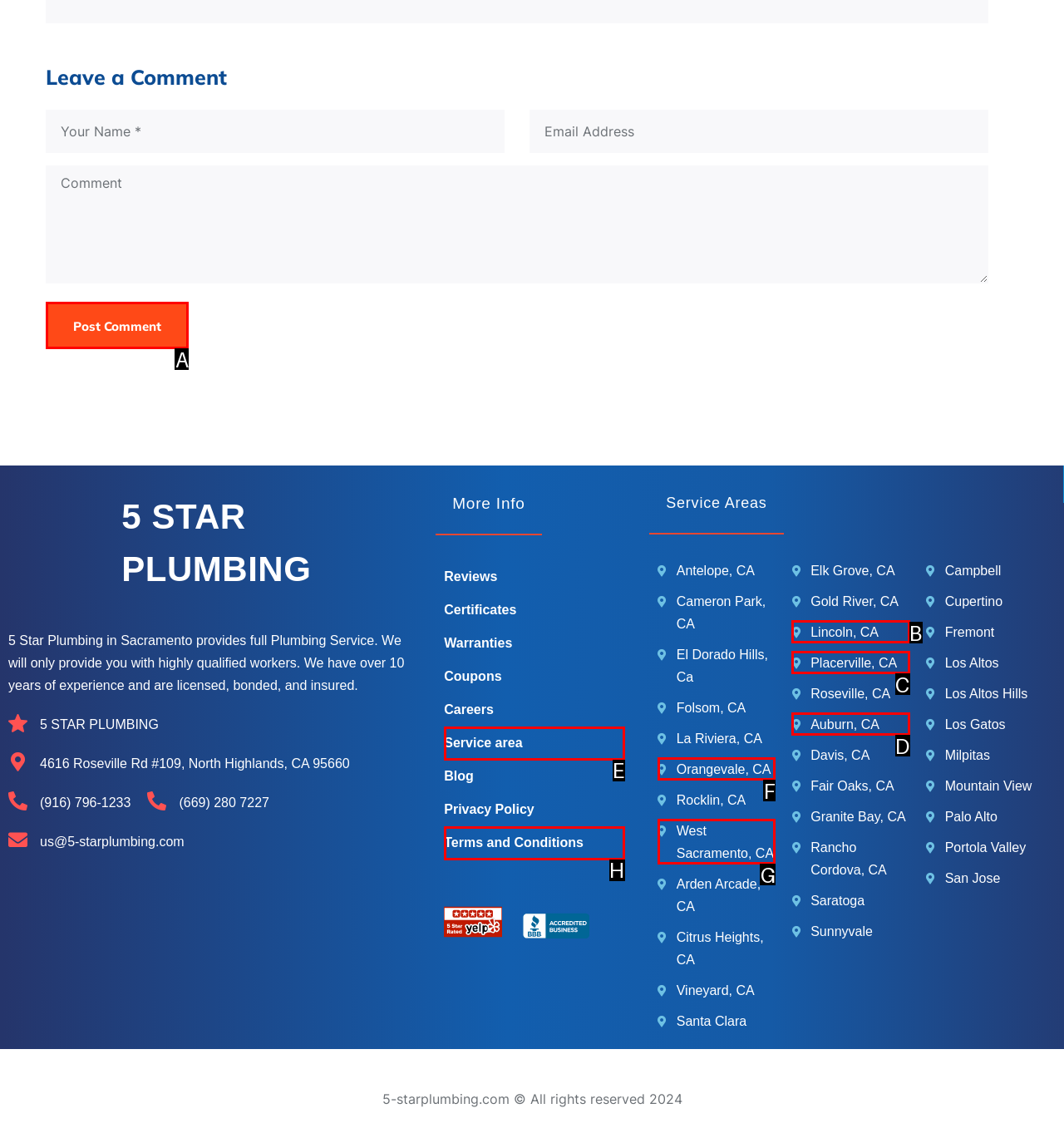Determine the letter of the UI element that will complete the task: Click on the 'Post Comment' button
Reply with the corresponding letter.

A